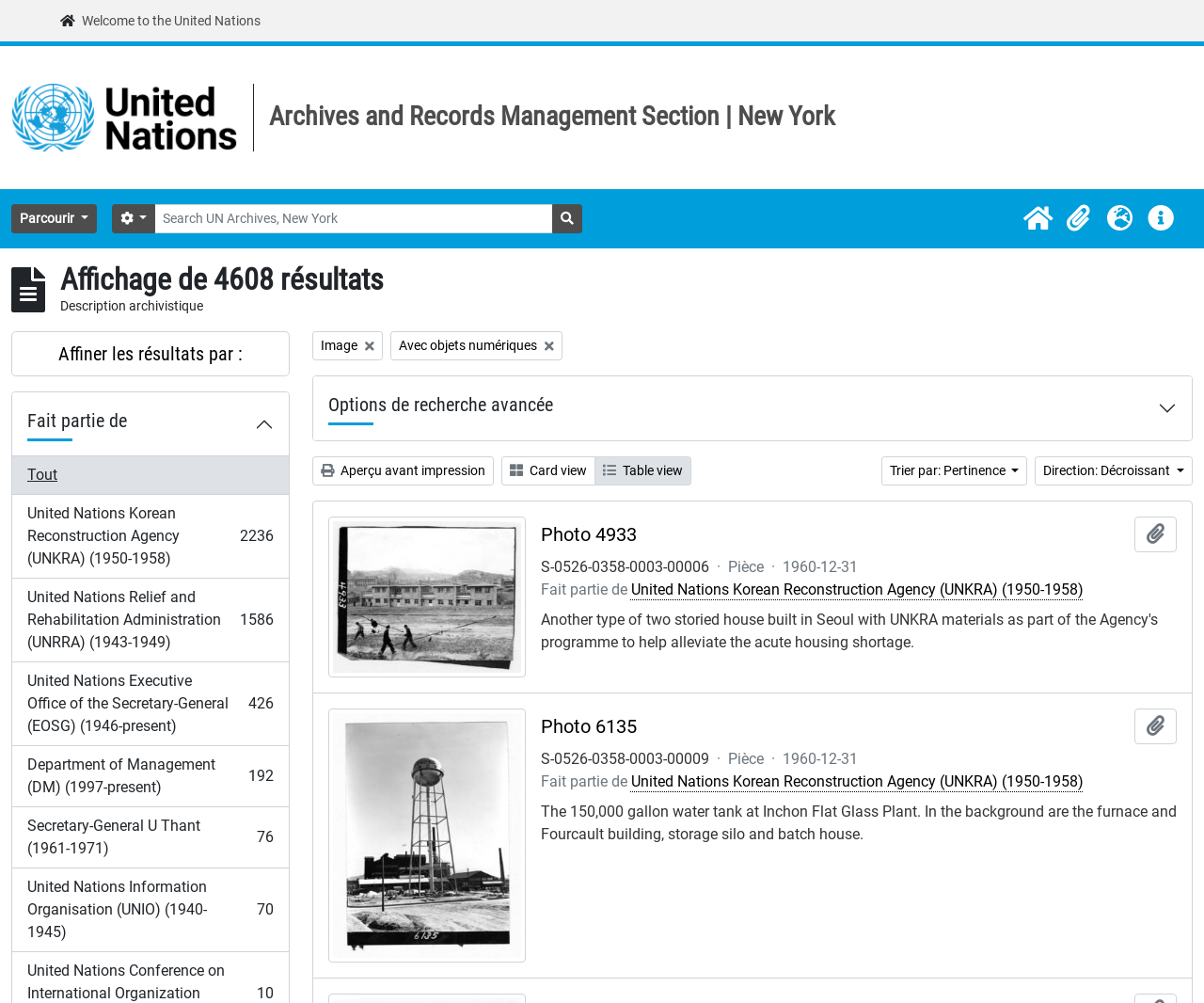Determine the bounding box for the HTML element described here: "parent_node: Previous". The coordinates should be given as [left, top, right, bottom] with each number being a float between 0 and 1.

None